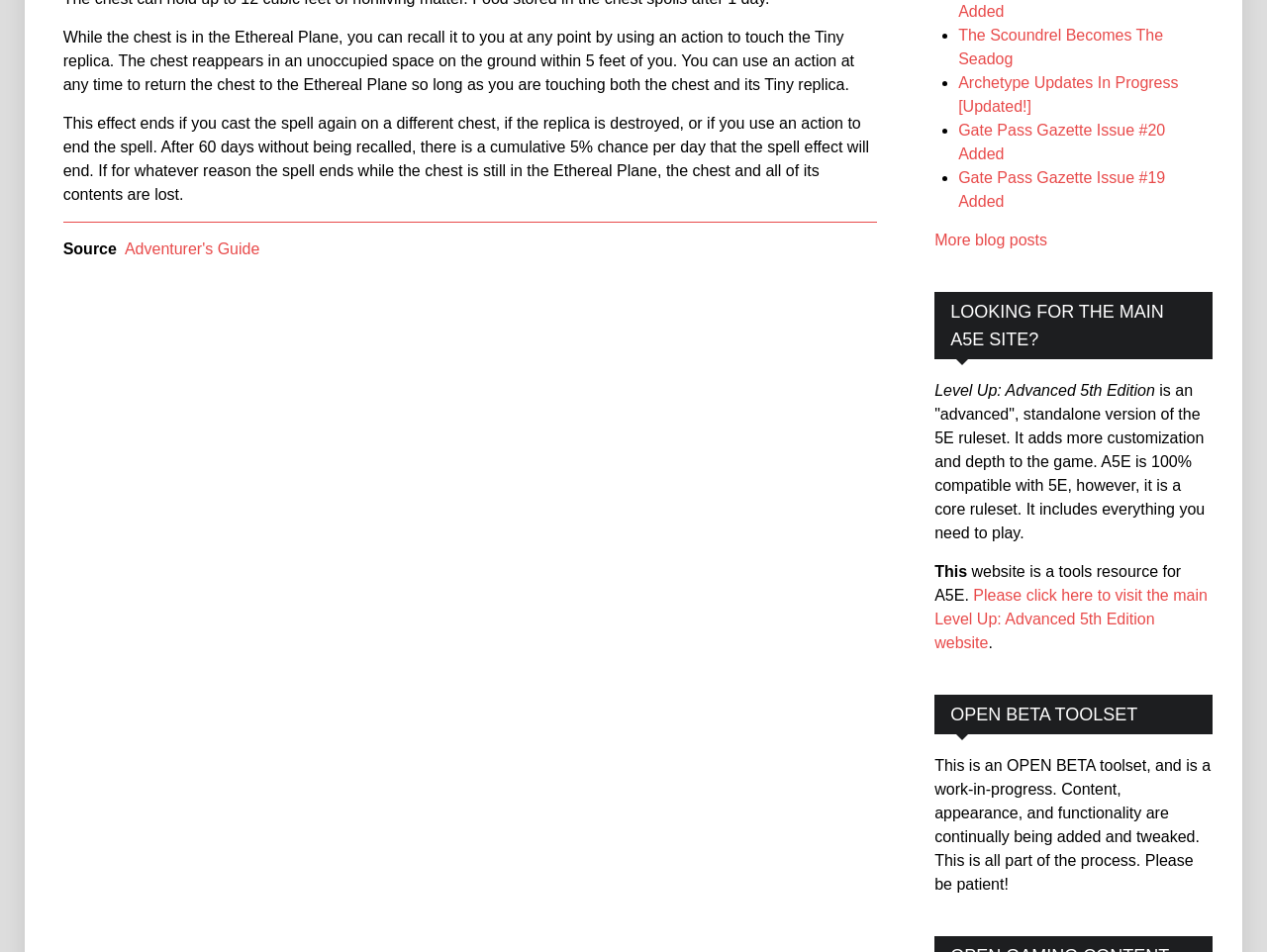Locate the UI element that matches the description More blog posts in the webpage screenshot. Return the bounding box coordinates in the format (top-left x, top-left y, bottom-right x, bottom-right y), with values ranging from 0 to 1.

[0.738, 0.243, 0.827, 0.261]